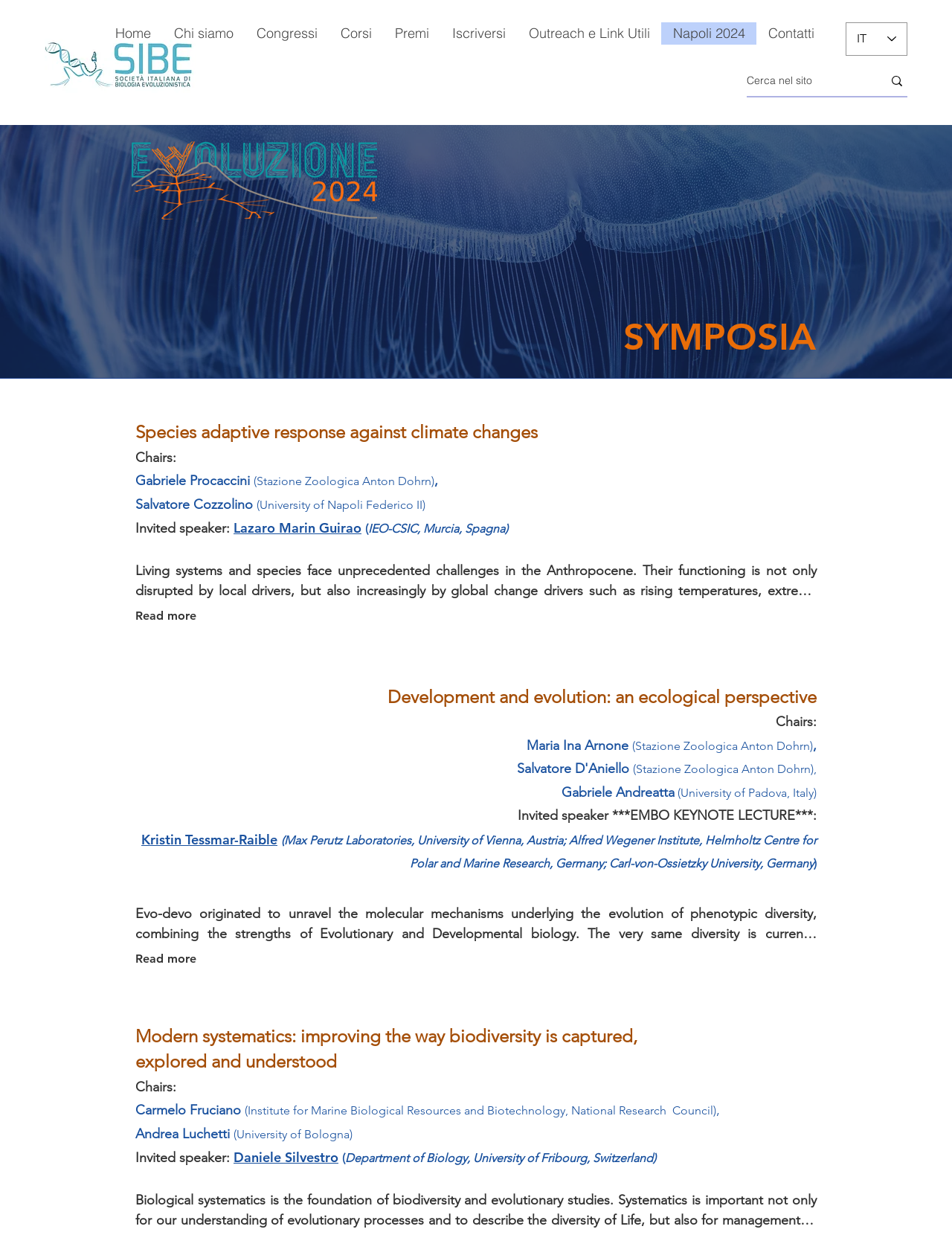Provide a short answer to the following question with just one word or phrase: What is the language of the webpage?

Italian